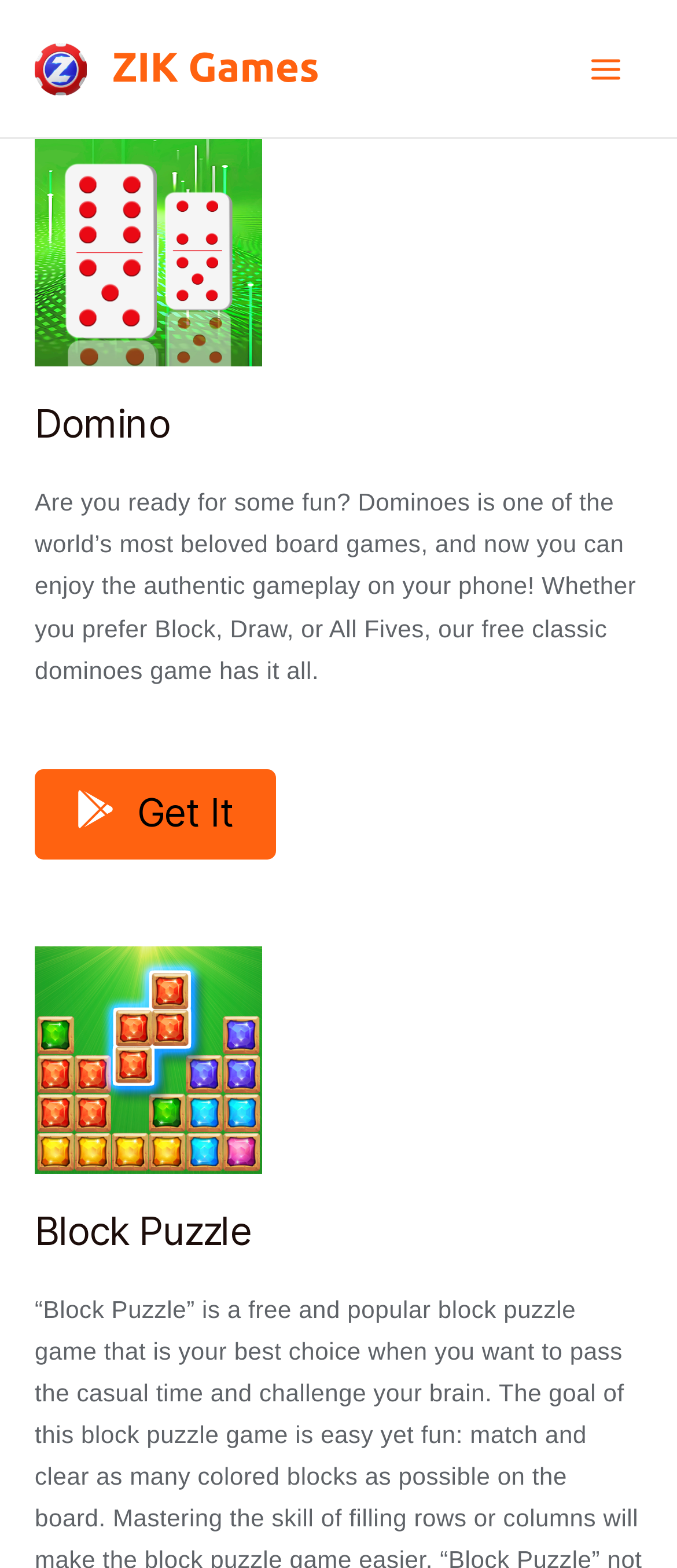How many types of Domino games are mentioned?
Please ensure your answer to the question is detailed and covers all necessary aspects.

I read the description of the Domino game, which mentions 'Block, Draw, or All Fives', so there are 3 types of Domino games mentioned.